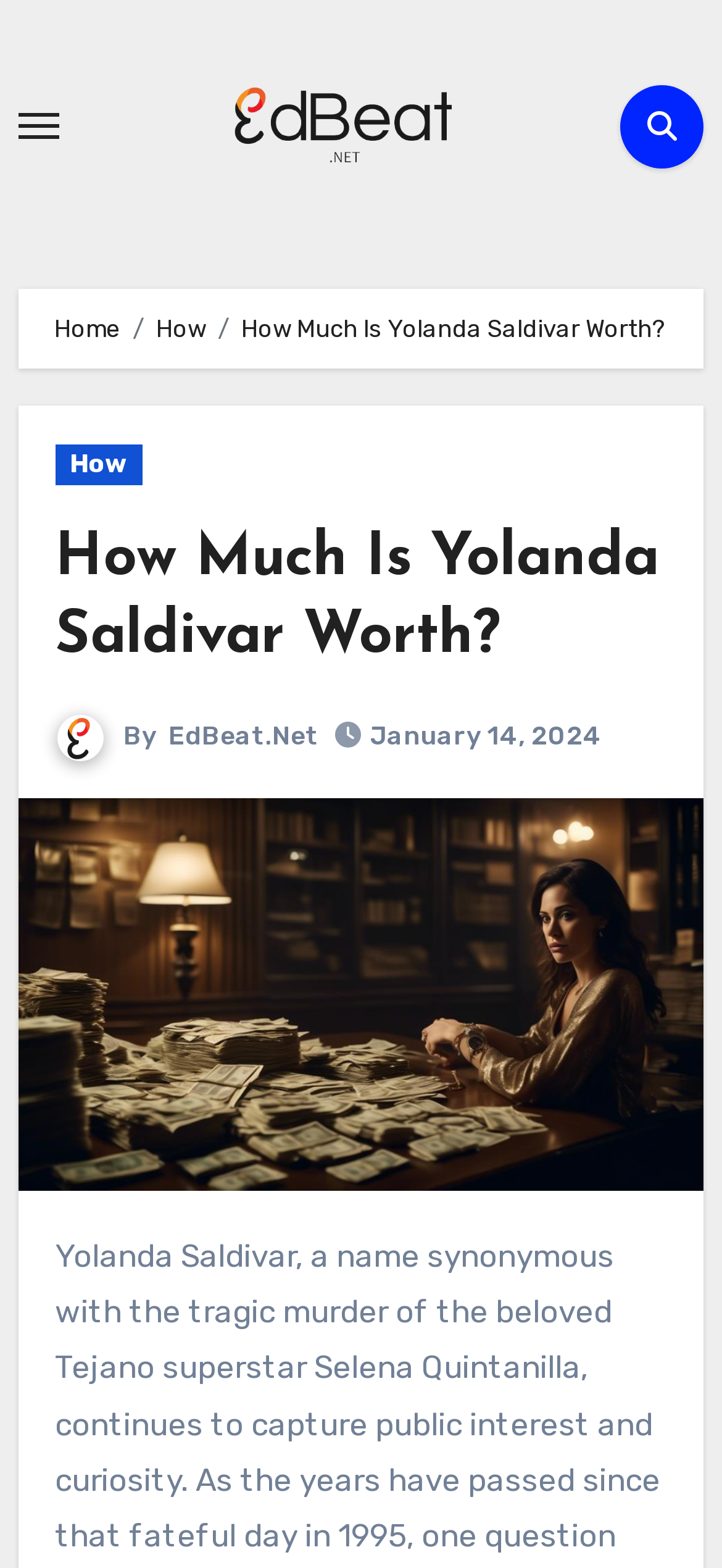Present a detailed account of what is displayed on the webpage.

The webpage is about Yolanda Saldivar, a name associated with the tragic murder of Selena Quintanilla. At the top left, there is a button to toggle navigation. Next to it, there is a link to "EdBeat" with an accompanying image of the EdBeat logo. On the top right, there is a link with a search icon.

Below the top section, there is a navigation breadcrumb section that spans almost the entire width of the page. It contains links to "Home" and "How" as well as a static text "How Much Is Yolanda Saldivar Worth?".

Underneath the breadcrumb section, there is a heading that reads "How Much Is Yolanda Saldivar Worth?" with a link to the same title. To the right of the heading, there is an avatar photo with a link to it. Next to the avatar photo, there is a static text "By" followed by a link to "EdBeat.Net". Further to the right, there is a link to the date "January 14, 2024".

At the bottom left of the page, there is a link to "yolanda saldivar s net worth" with an accompanying image that takes up a significant portion of the page's width.